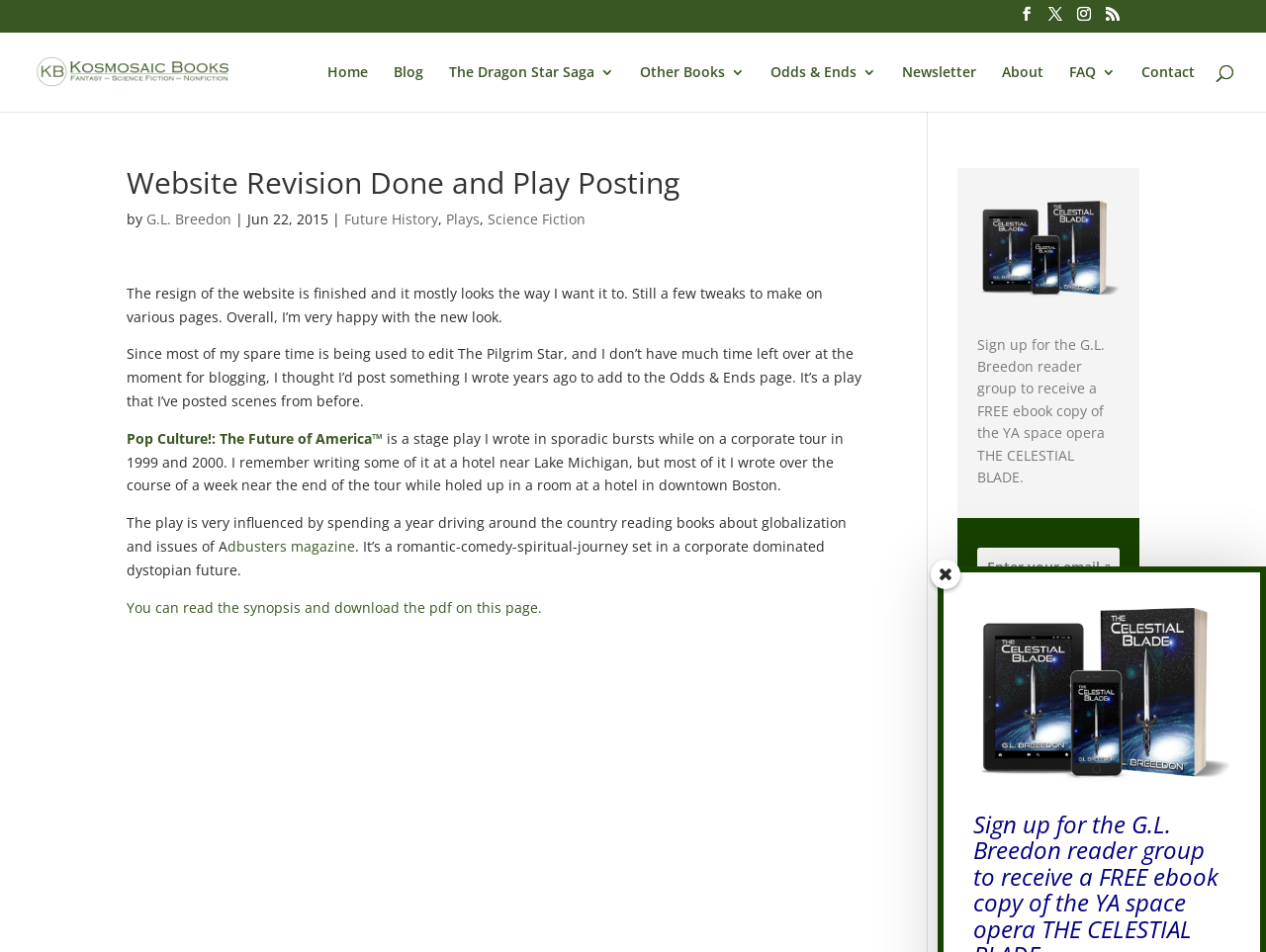What is the category of the book 'The Dragon Star Saga 3'?
Look at the image and answer with only one word or phrase.

Science Fiction